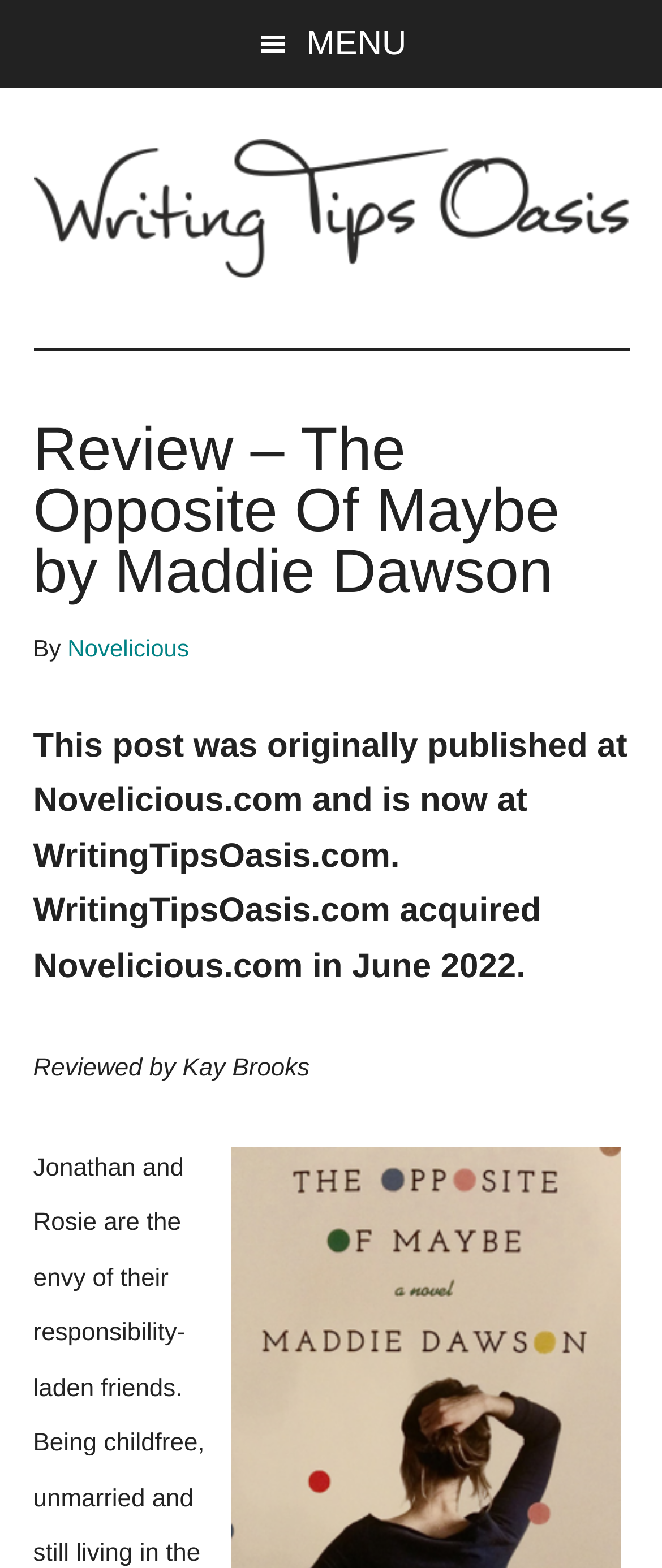Please respond in a single word or phrase: 
What is the book being reviewed?

The Opposite Of Maybe